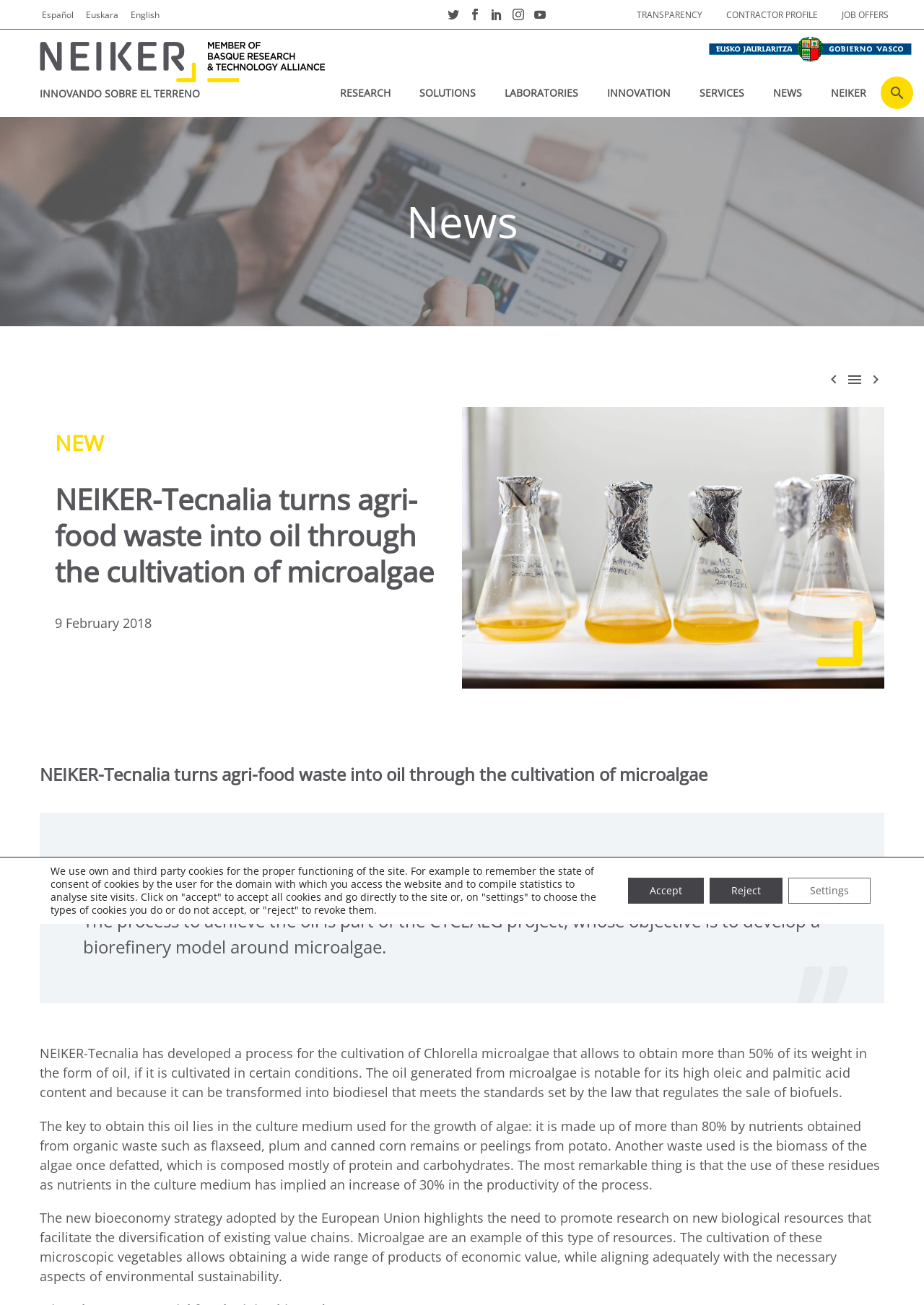Locate the bounding box coordinates of the element's region that should be clicked to carry out the following instruction: "Click the RESEARCH link". The coordinates need to be four float numbers between 0 and 1, i.e., [left, top, right, bottom].

[0.352, 0.058, 0.438, 0.084]